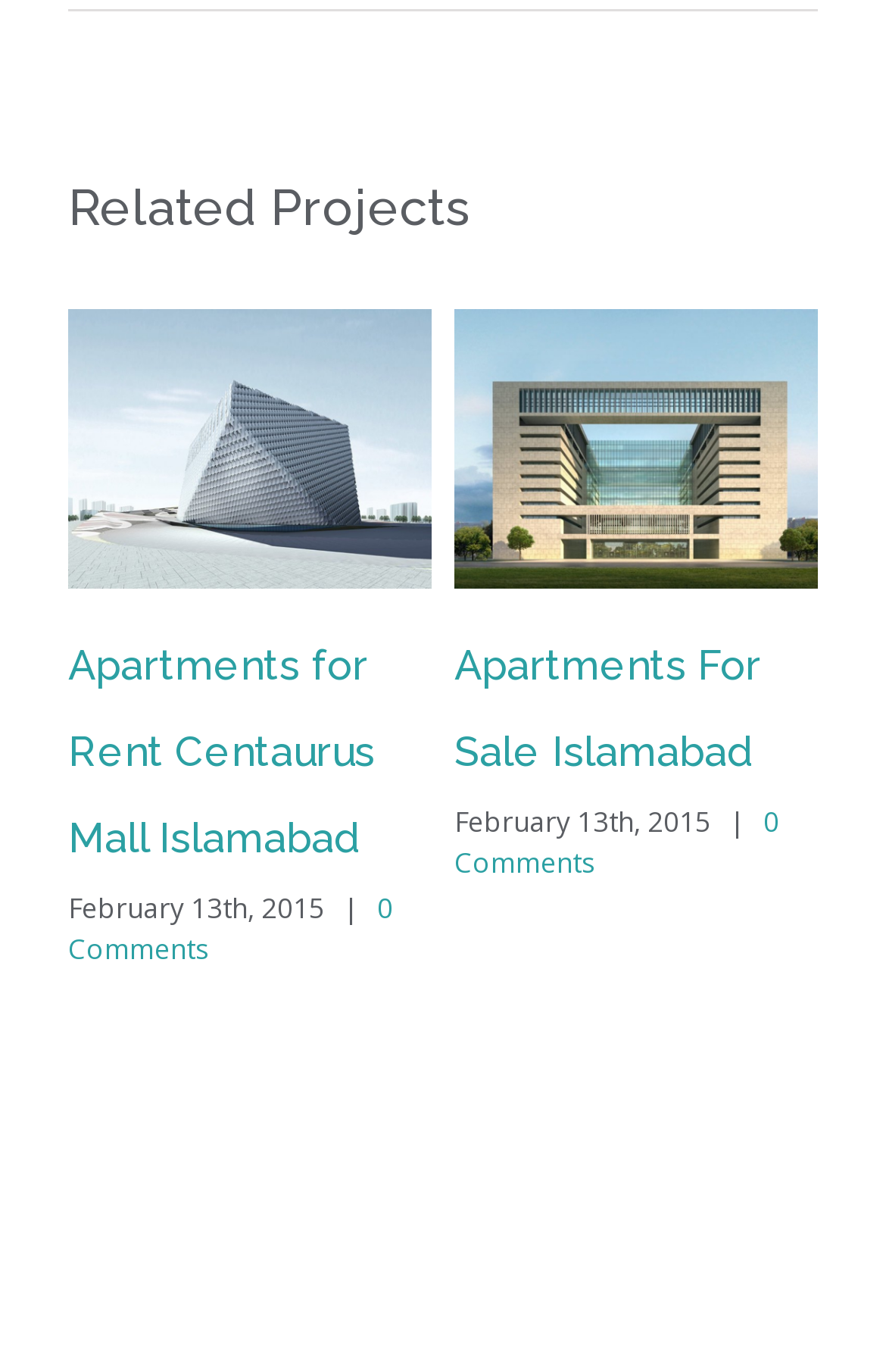Reply to the question below using a single word or brief phrase:
What is the title of the first project?

Apartments For Sale Islamabad